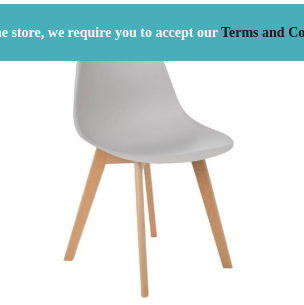Is the chair suitable for both studying and playing?
Give a detailed and exhaustive answer to the question.

The caption states that the chair 'balances functionality with aesthetic appeal, ensuring it fits seamlessly into a playful yet sophisticated environment', suggesting that the chair is suitable for both studying and playing, as it serves both functional and aesthetic purposes.